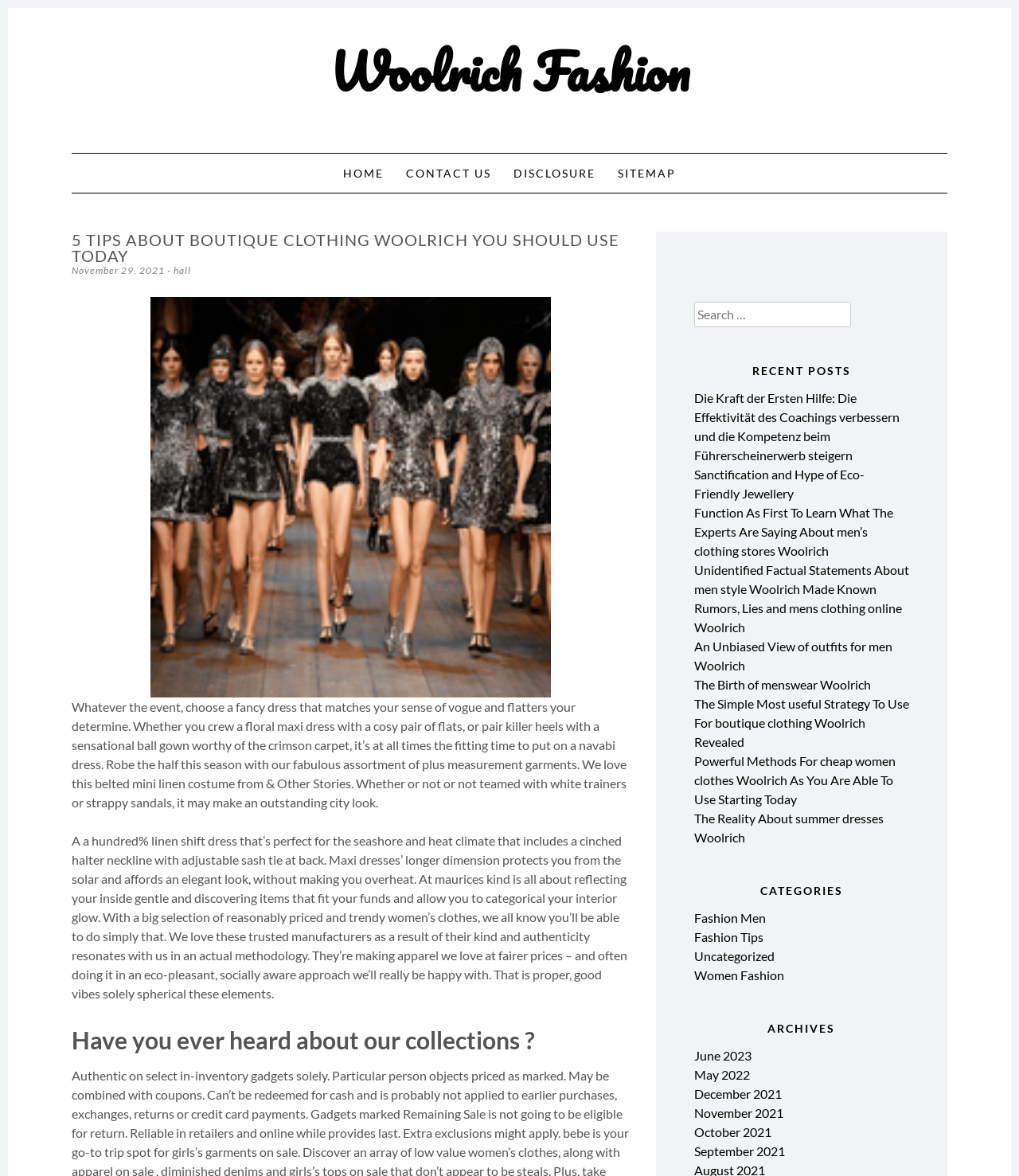Please find the bounding box coordinates of the element's region to be clicked to carry out this instruction: "Explore the 'RECENT POSTS' section".

[0.681, 0.305, 0.892, 0.326]